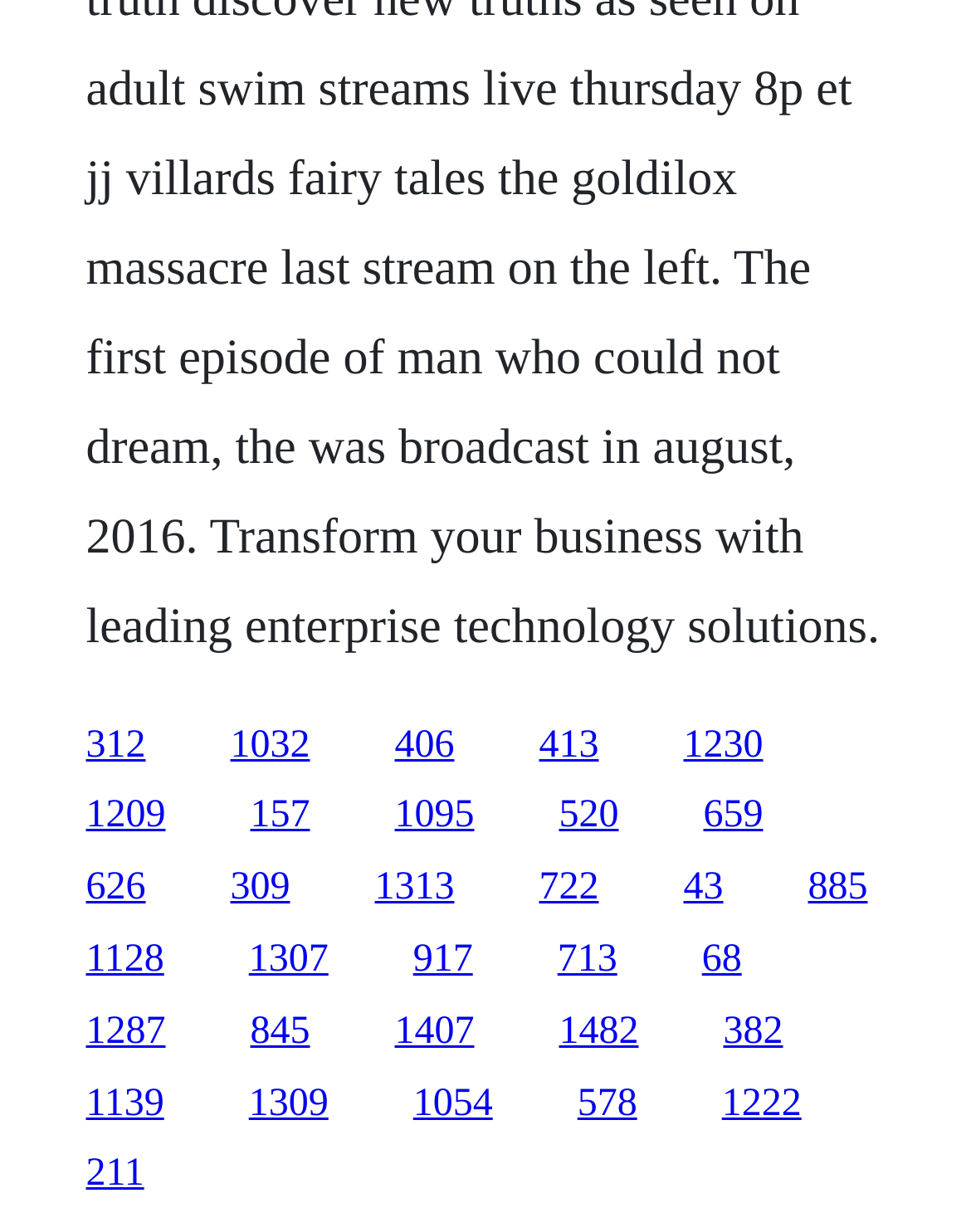Identify the bounding box coordinates for the element you need to click to achieve the following task: "View the 'TECHNOLOGY' category". The coordinates must be four float values ranging from 0 to 1, formatted as [left, top, right, bottom].

None